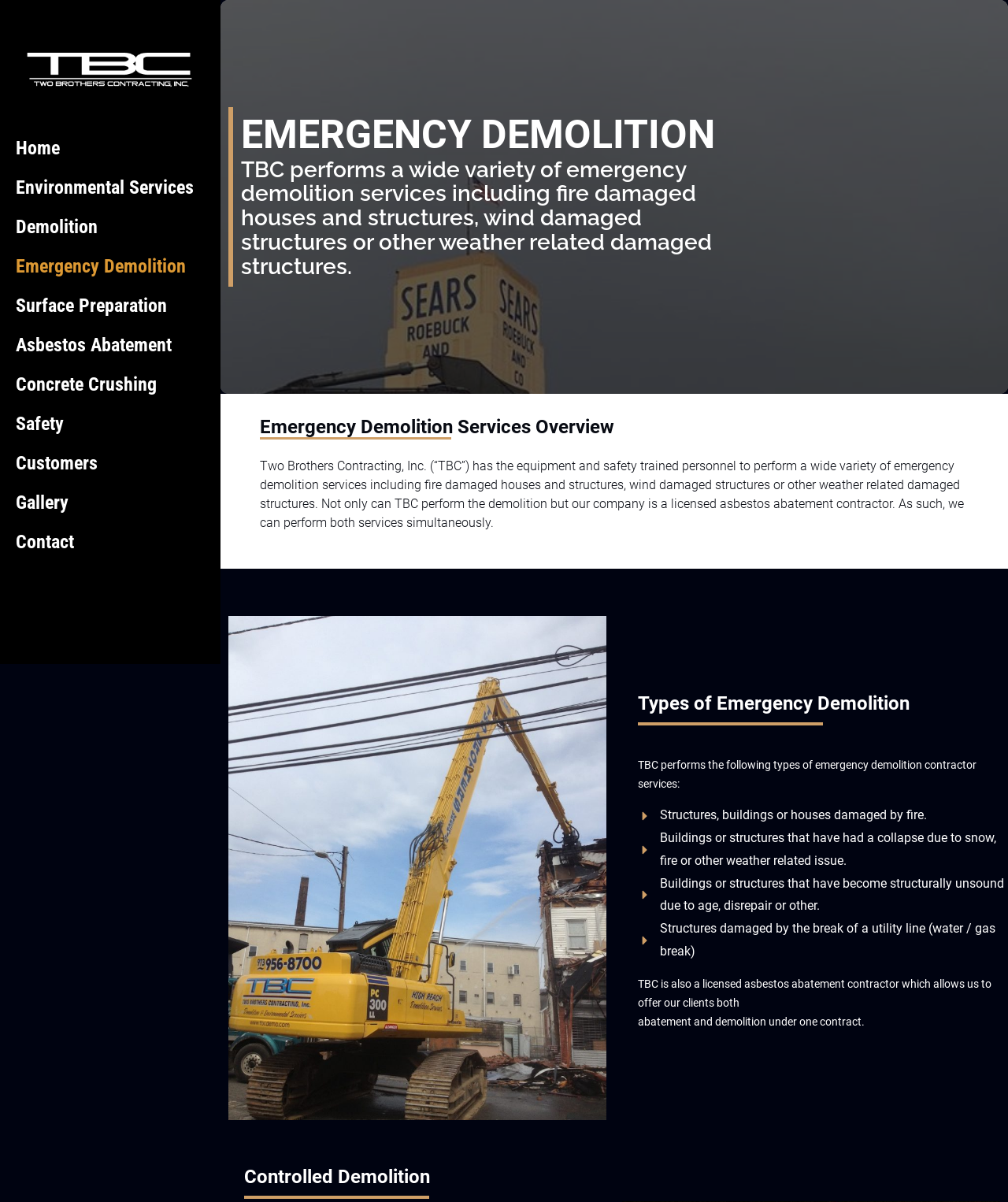Locate the bounding box of the user interface element based on this description: "Concrete Crushing".

[0.016, 0.303, 0.203, 0.336]